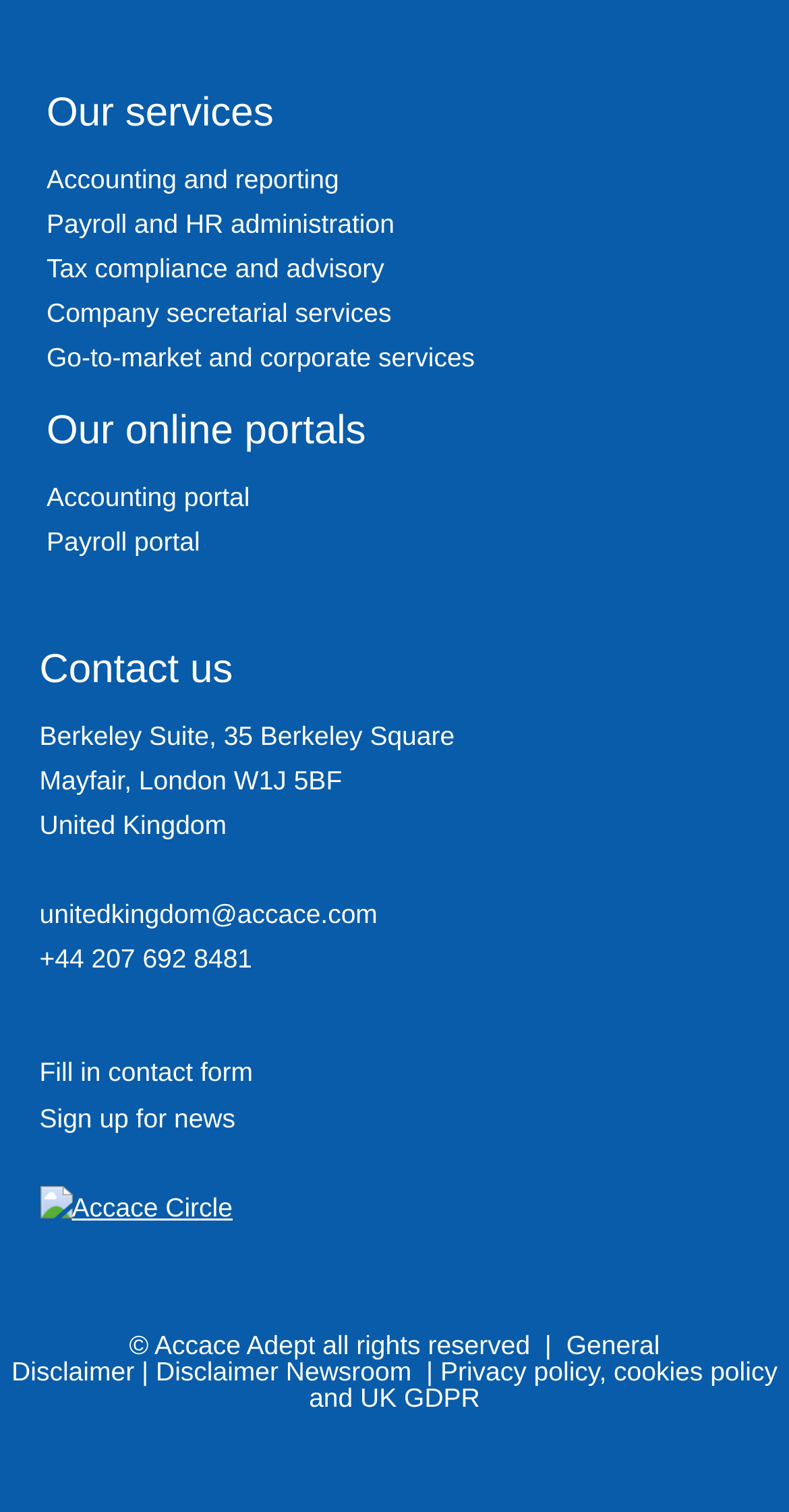Please locate the clickable area by providing the bounding box coordinates to follow this instruction: "View accounting and reporting services".

[0.059, 0.109, 0.43, 0.129]